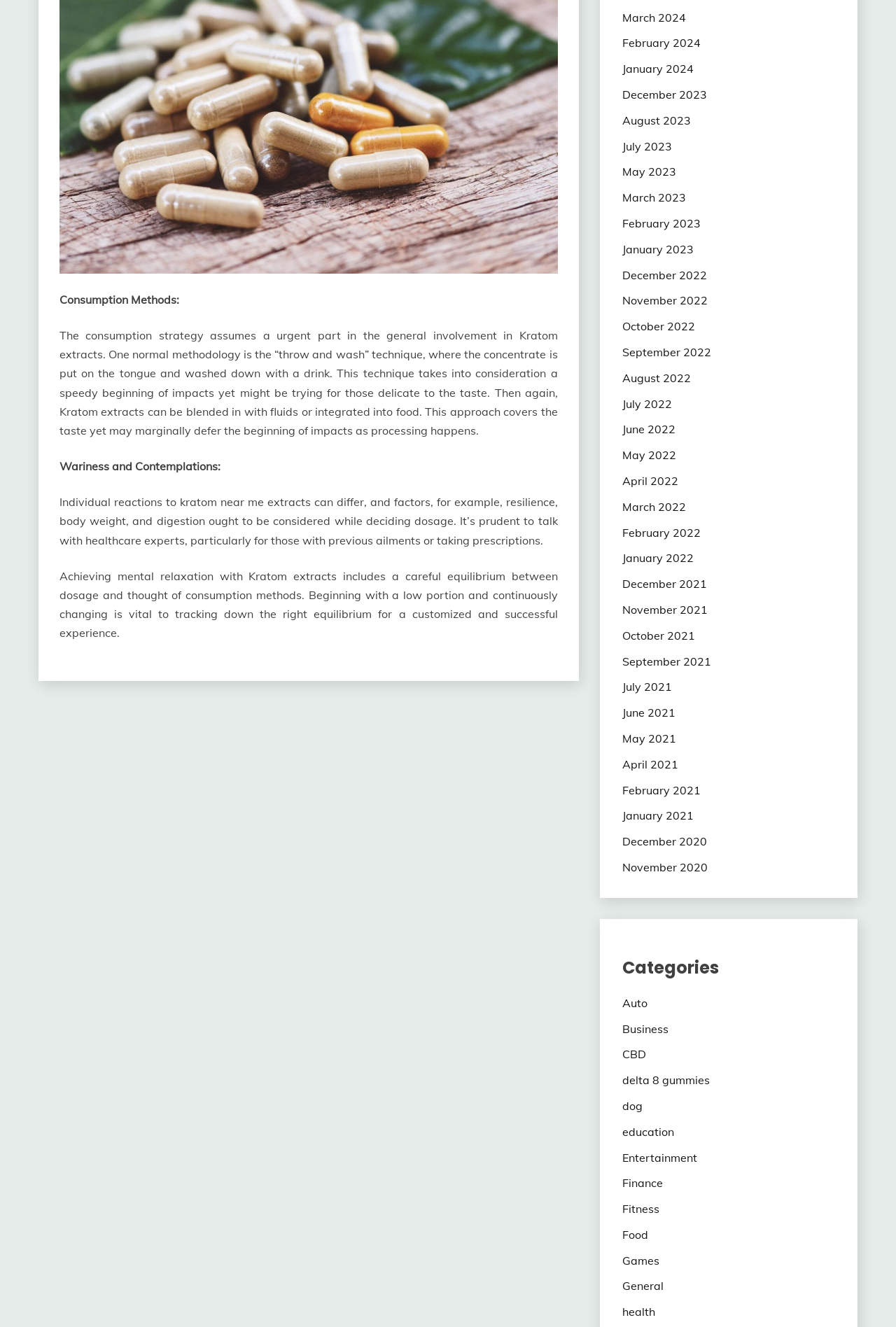Determine the bounding box coordinates (top-left x, top-left y, bottom-right x, bottom-right y) of the UI element described in the following text: delta 8 gummies

[0.694, 0.809, 0.792, 0.819]